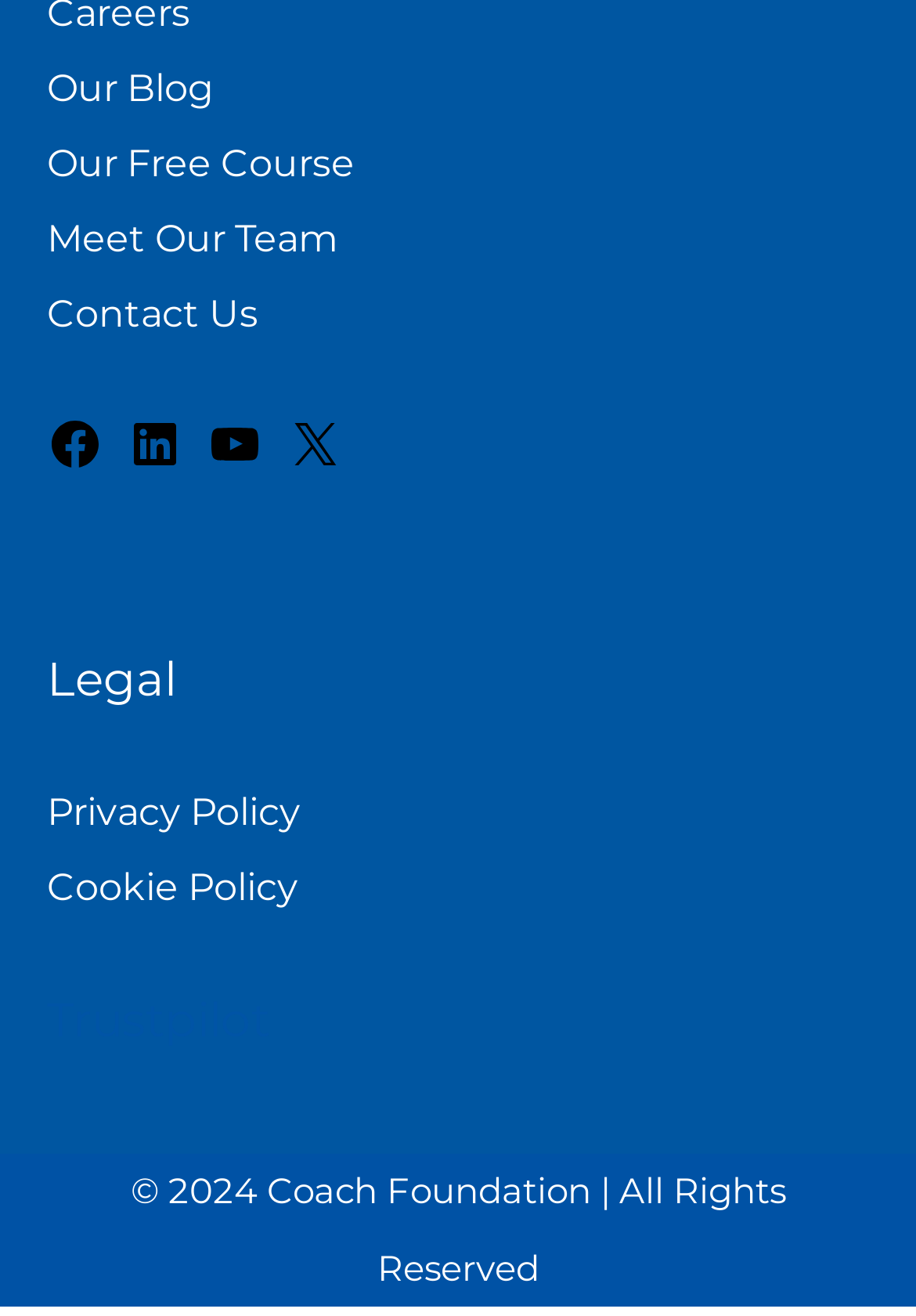What year is mentioned in the copyright notice?
Examine the image closely and answer the question with as much detail as possible.

I found the copyright notice at the bottom of the page, which contains the text '© 2024 Coach Foundation | All Rights Reserved'. The year mentioned is 2024.